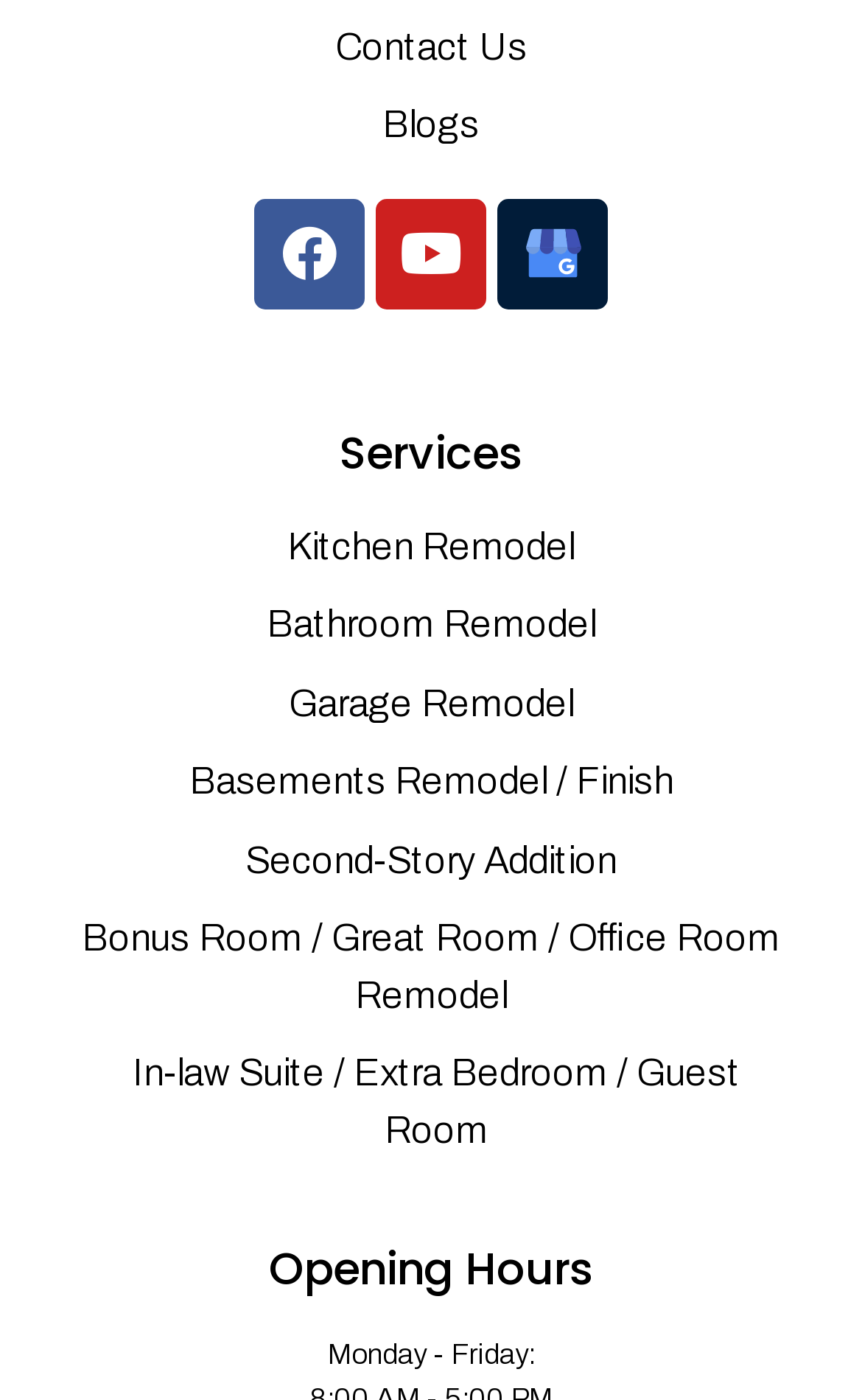Identify the bounding box coordinates of the element that should be clicked to fulfill this task: "Click on Contact Us". The coordinates should be provided as four float numbers between 0 and 1, i.e., [left, top, right, bottom].

[0.09, 0.013, 0.91, 0.054]